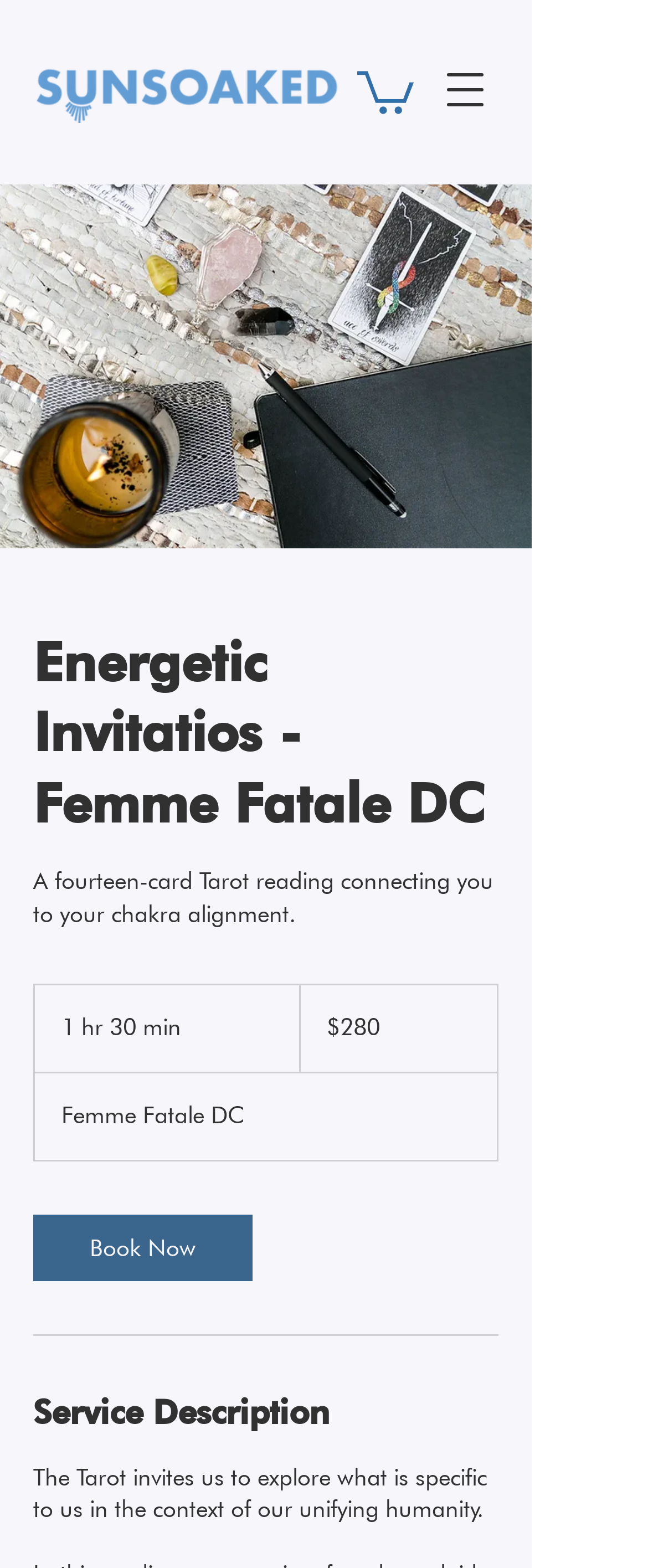Reply to the question below using a single word or brief phrase:
What is the price of the Tarot reading service?

280 US dollars